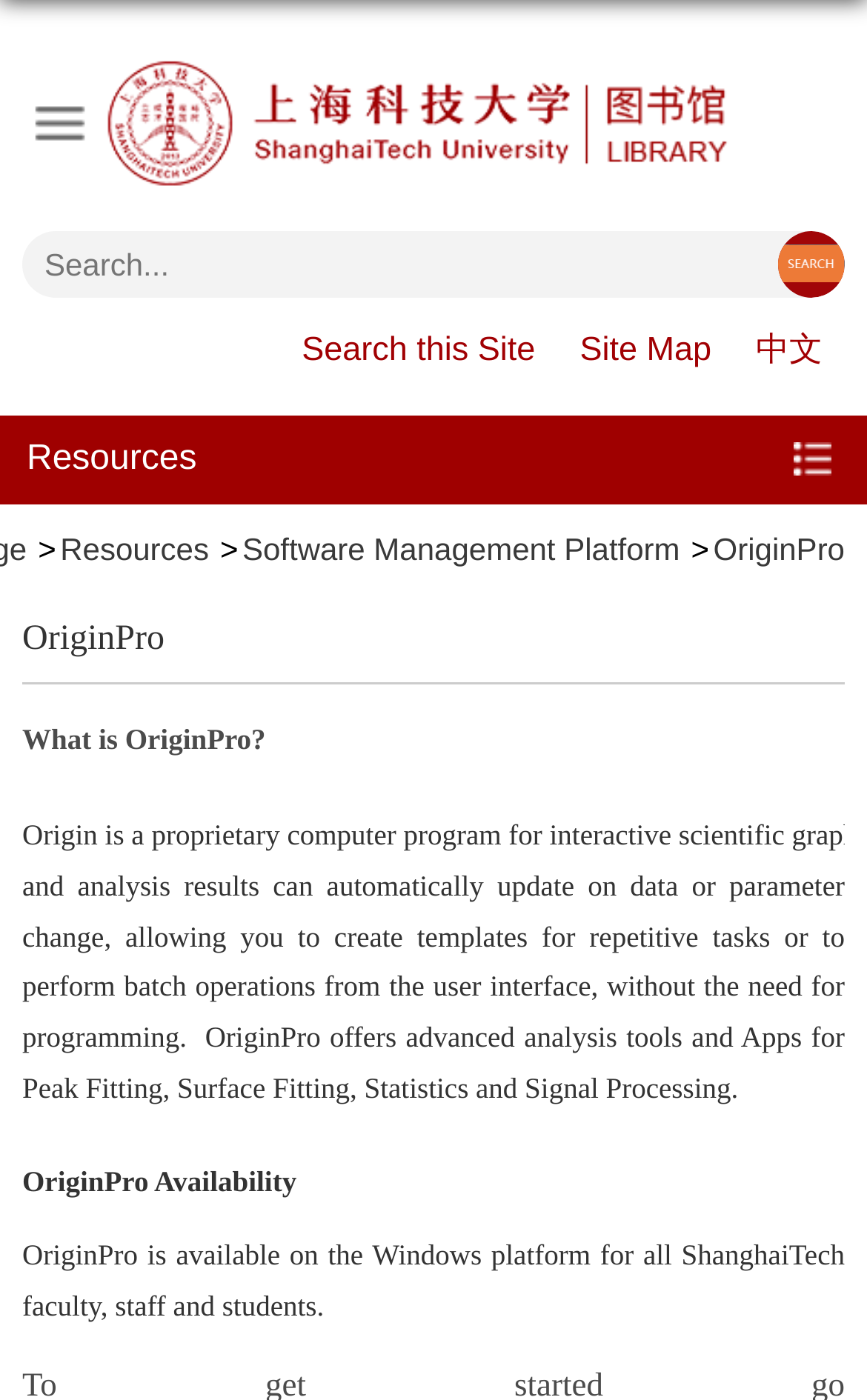What is the platform for OriginPro?
Please answer the question as detailed as possible based on the image.

I found the answer by looking at the text 'OriginPro is available on the Windows platform for all ShanghaiTech faculty, staff and students.' which is located at the bottom of the webpage.